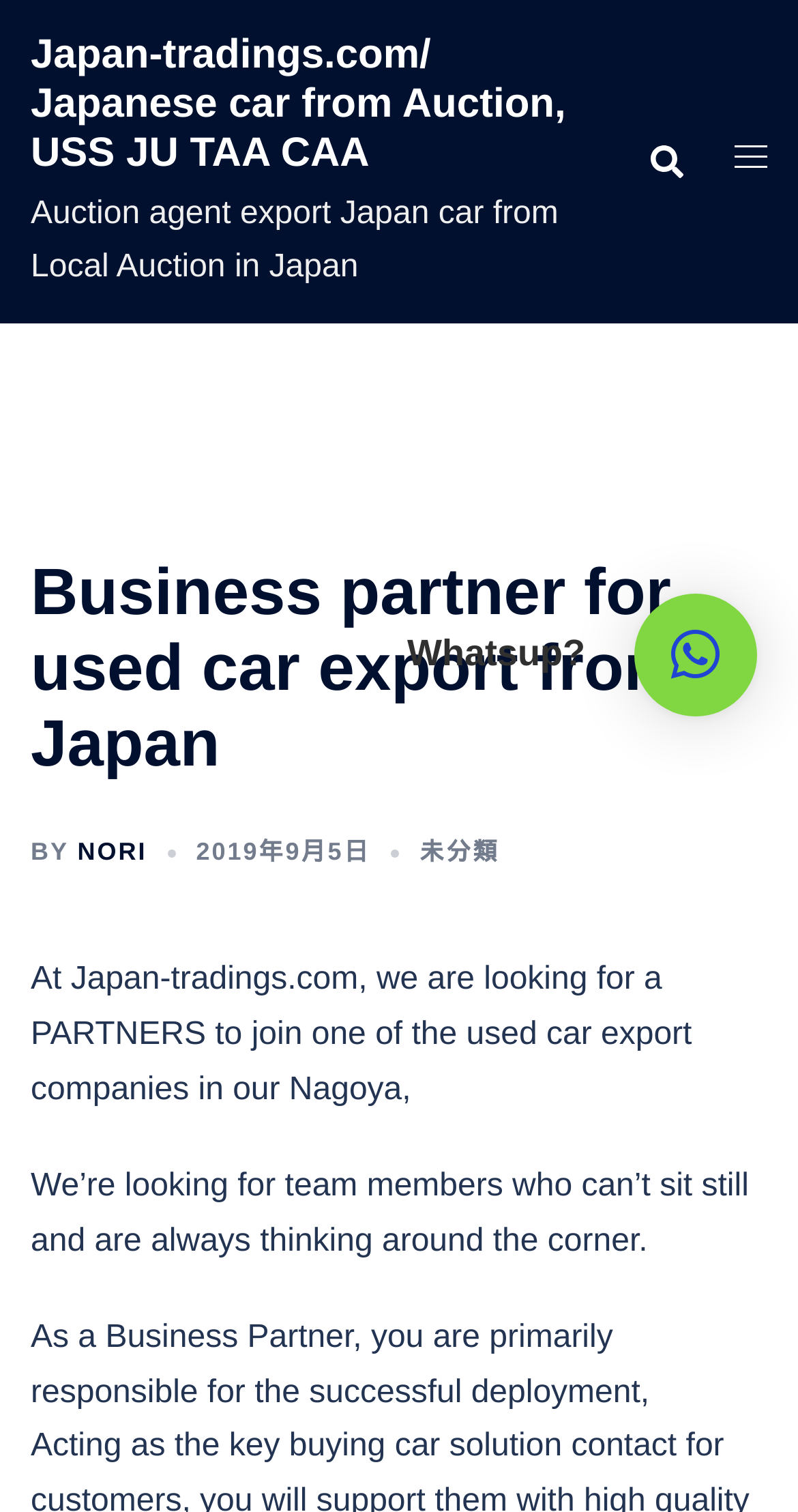Consider the image and give a detailed and elaborate answer to the question: 
What is the company looking for?

The static text 'At Japan-tradings.com, we are looking for a PARTNERS to join one of the used car export companies in our Nagoya' indicates that the company is looking for business partners.